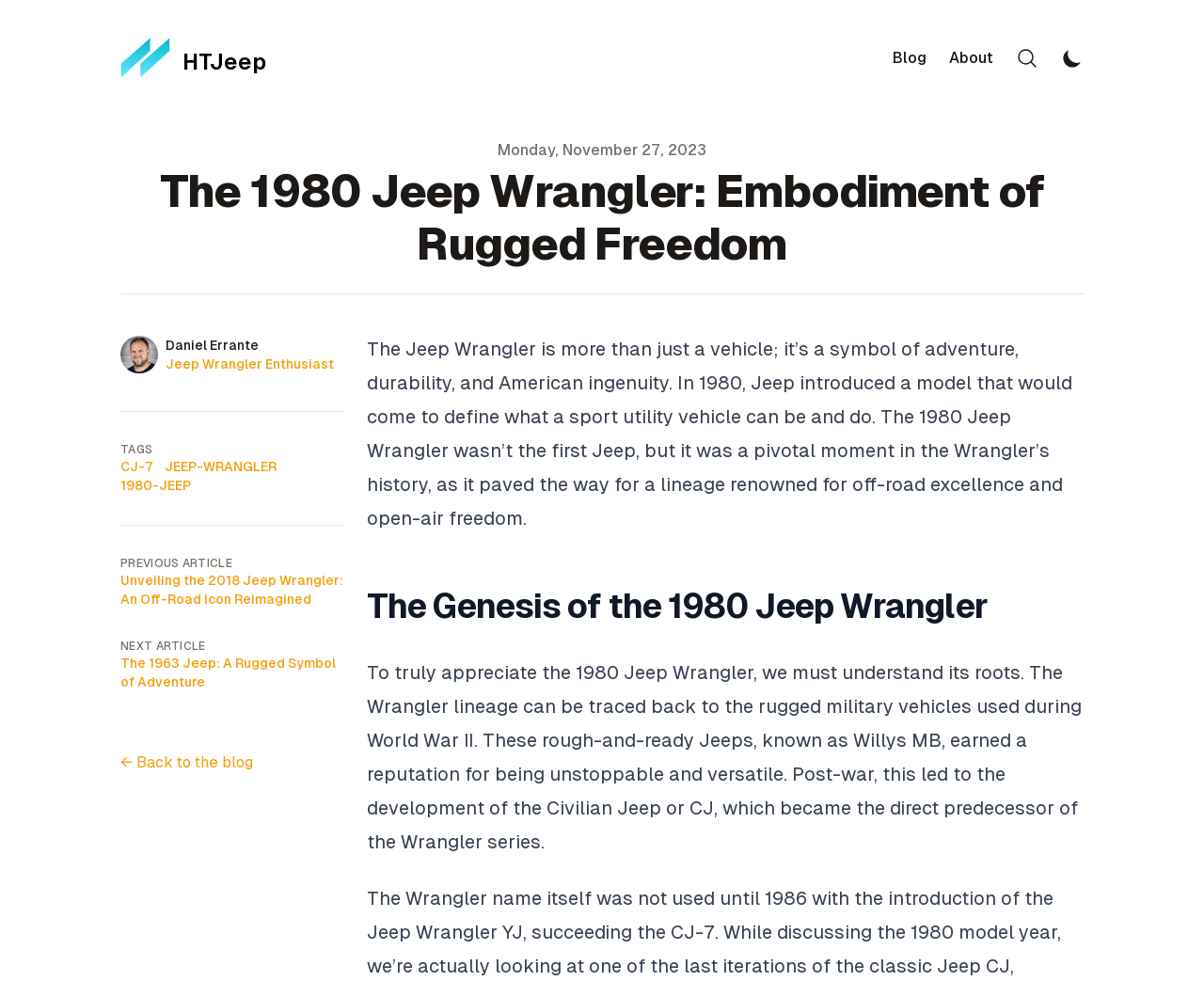Locate the bounding box of the UI element based on this description: "parent_node: Blog aria-label="Toggle Dark Mode"". Provide four float numbers between 0 and 1 as [left, top, right, bottom].

[0.881, 0.048, 0.9, 0.071]